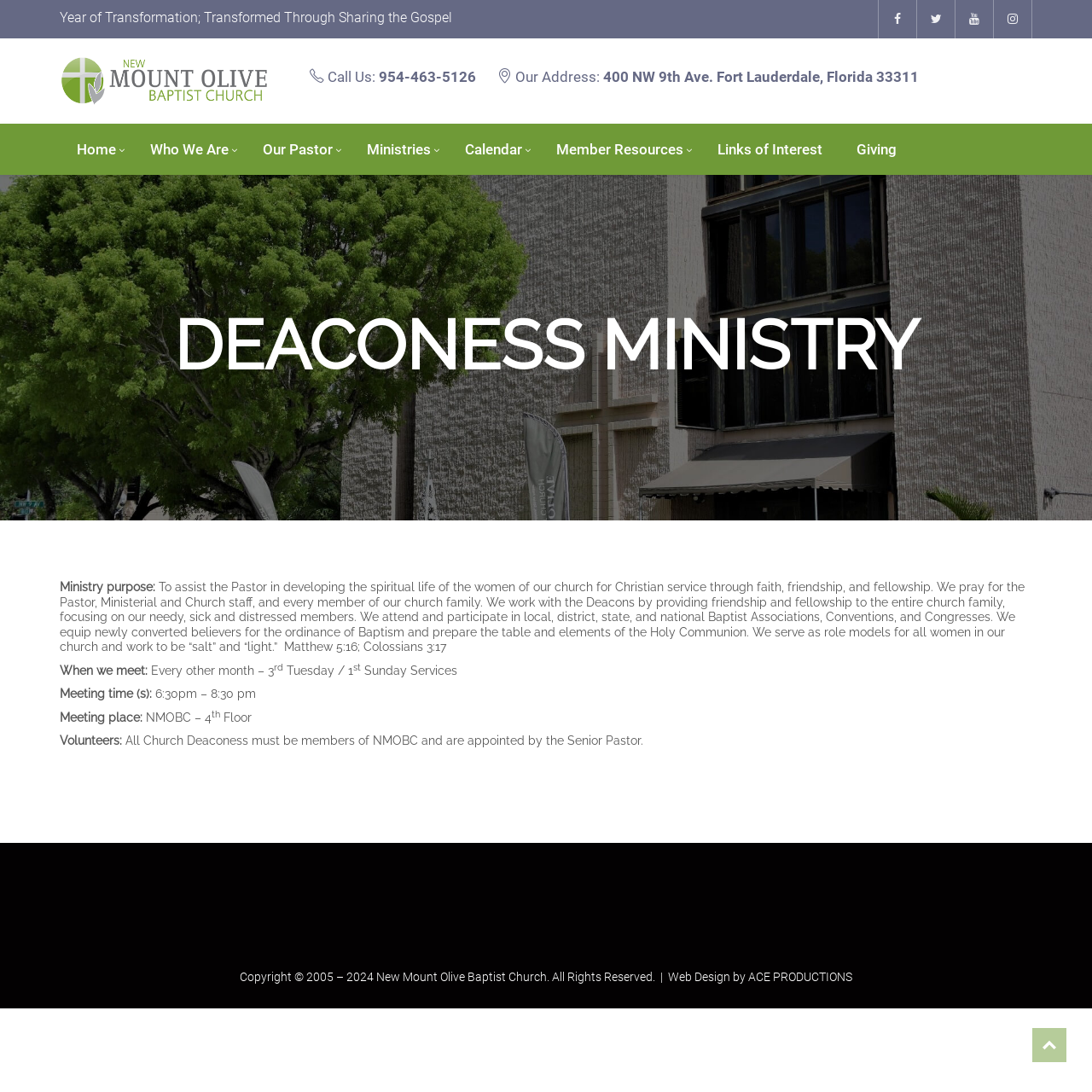Find the bounding box coordinates of the clickable area required to complete the following action: "View the 'Ministries' page".

[0.32, 0.114, 0.41, 0.16]